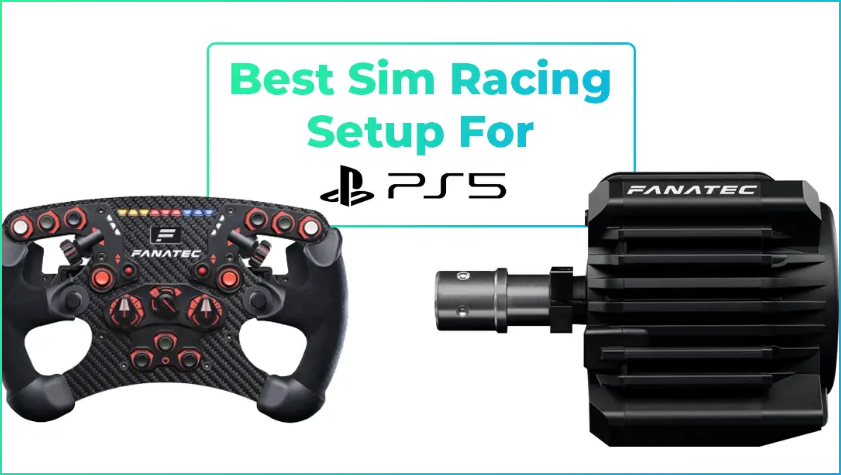Answer this question using a single word or a brief phrase:
What console is the racing setup compatible with?

PS5